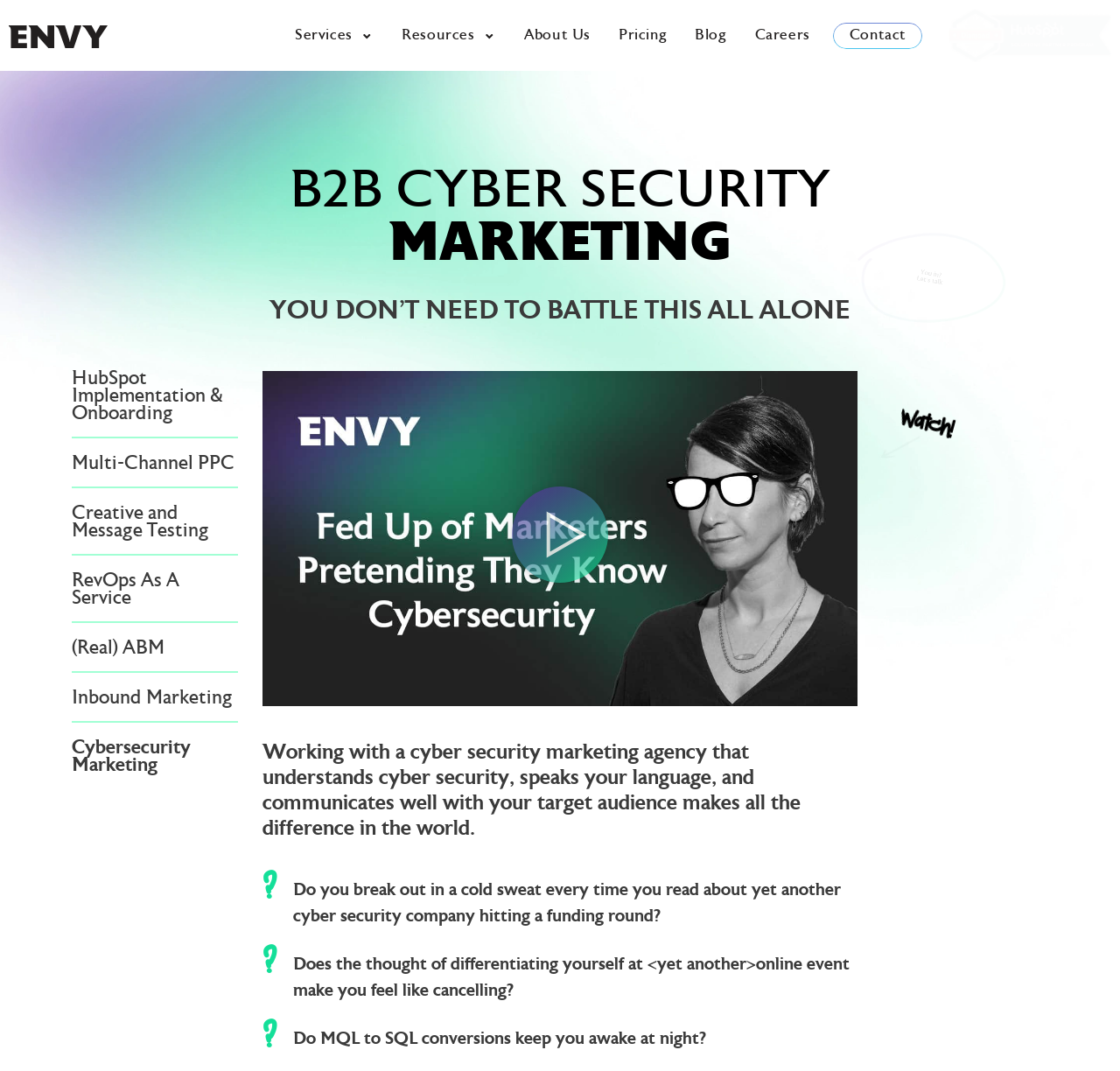From the element description Pricing, predict the bounding box coordinates of the UI element. The coordinates must be specified in the format (top-left x, top-left y, bottom-right x, bottom-right y) and should be within the 0 to 1 range.

[0.552, 0.021, 0.595, 0.045]